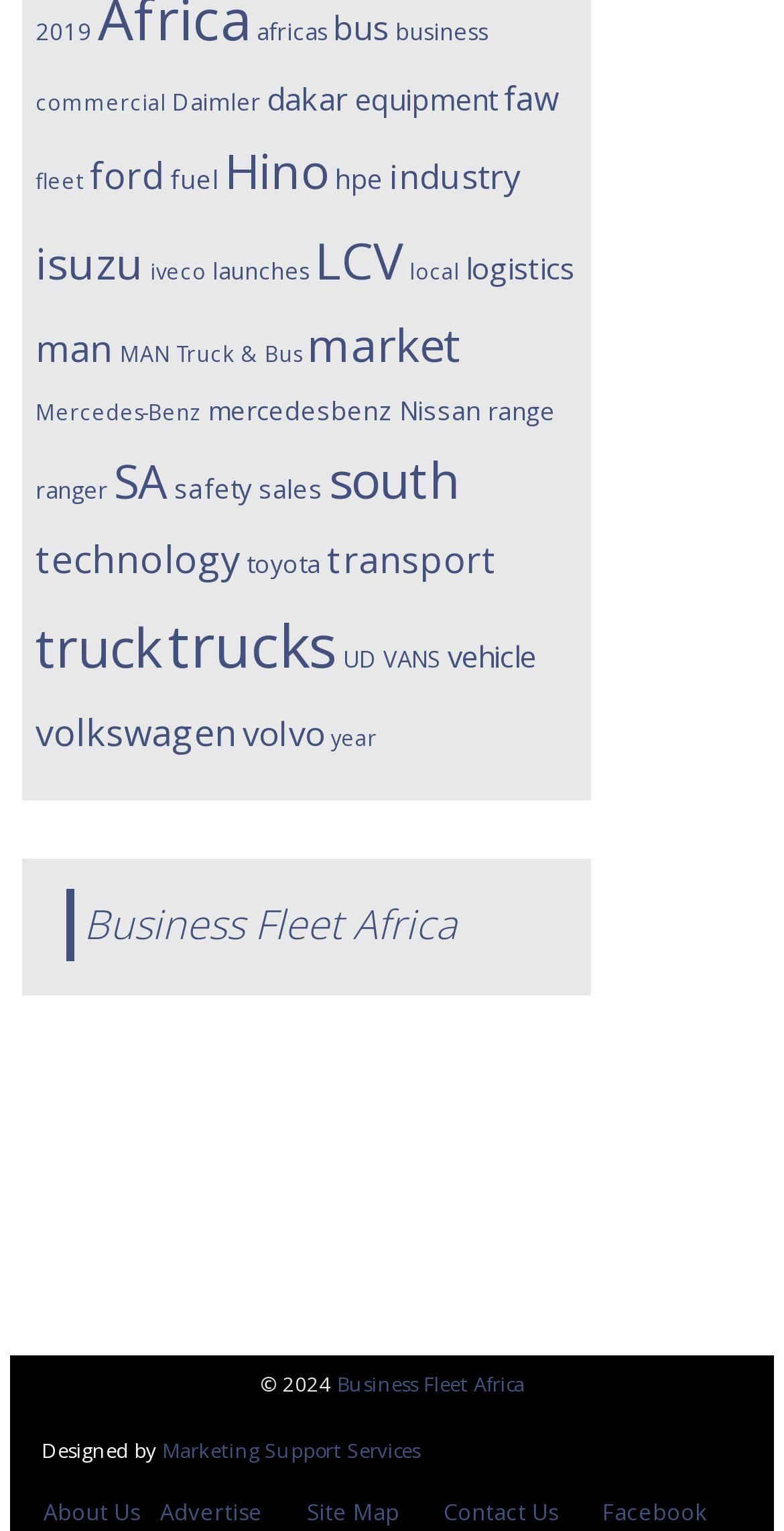Provide the bounding box coordinates of the HTML element described as: "About Us". The bounding box coordinates should be four float numbers between 0 and 1, i.e., [left, top, right, bottom].

[0.055, 0.978, 0.178, 0.996]